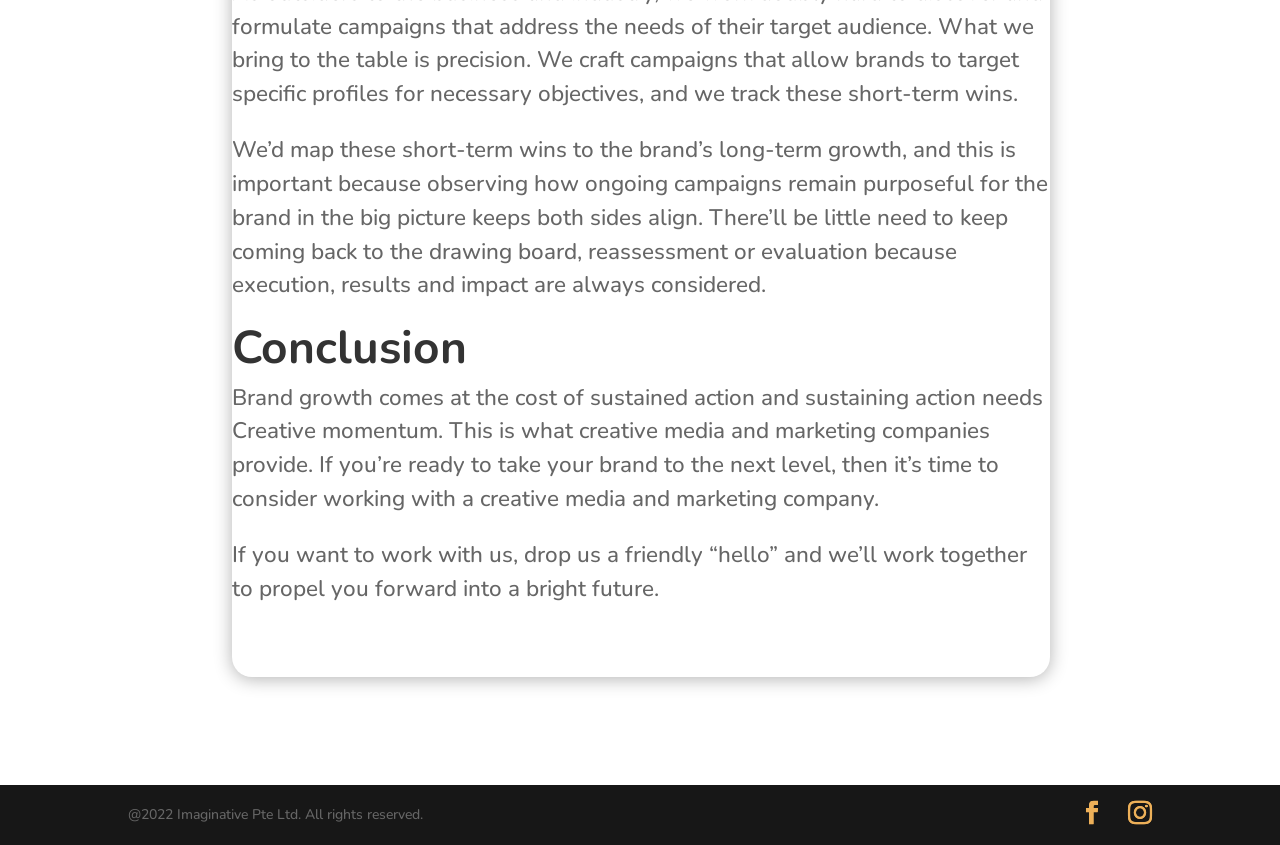What is the purpose of working with a creative media and marketing company?
Examine the webpage screenshot and provide an in-depth answer to the question.

According to the webpage, working with a creative media and marketing company can help propel a brand forward into a bright future, implying that the purpose is to take the brand to the next level.